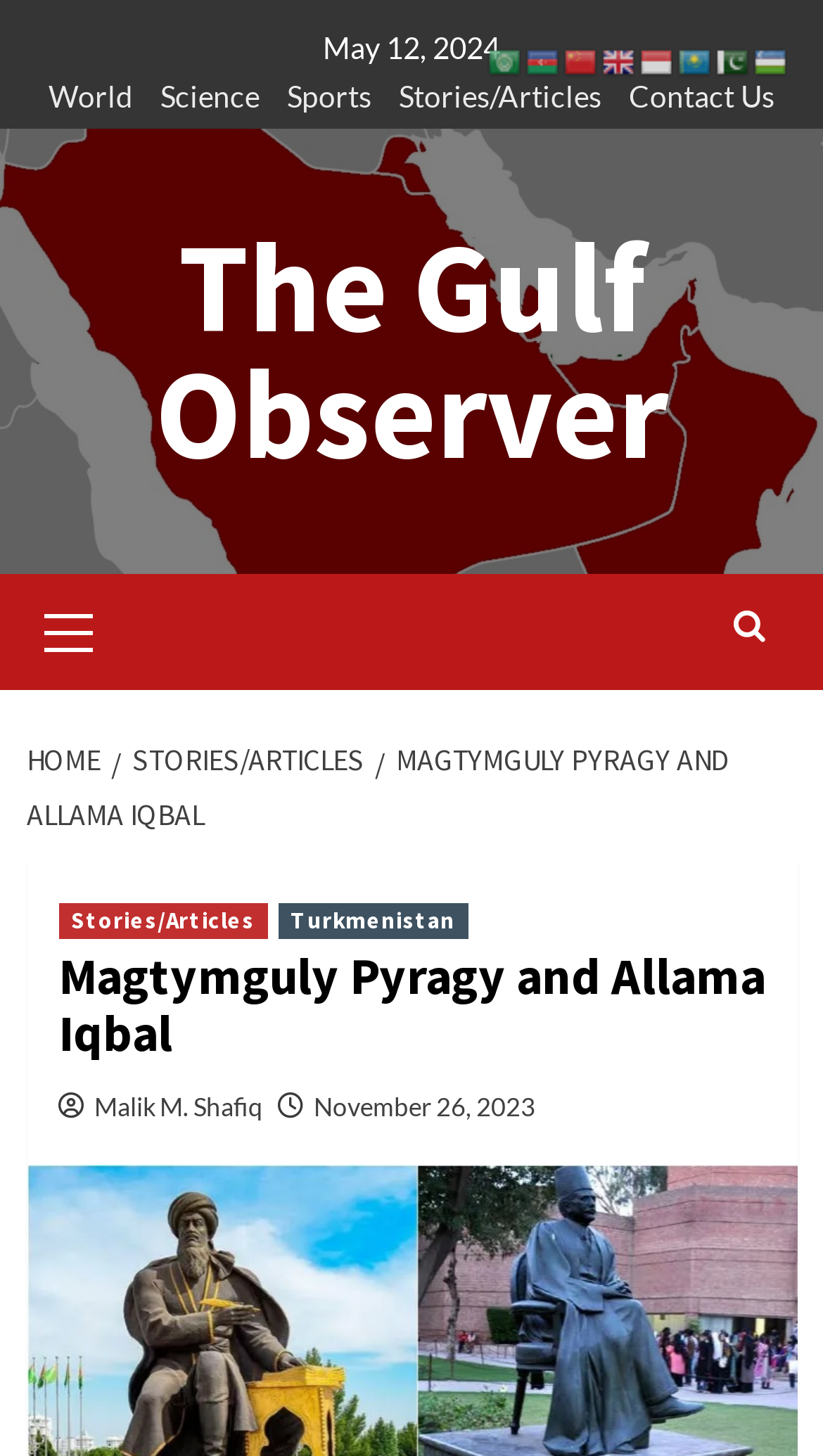Offer a detailed explanation of the webpage layout and contents.

This webpage appears to be an article page from "The Gulf Observer" news website. At the top, there is a horizontal navigation menu with links to "World", "Science", "Sports", "Stories/Articles", and "Contact Us". Below this menu, there is a prominent link to "The Gulf Observer" and a primary menu toggle button.

On the left side, there is a vertical navigation menu, also known as breadcrumbs, with links to "HOME", "STORIES/ARTICLES", and the current article "MAGTYMGULY PYRAGY AND ALLAMA IQBAL". 

The main content of the webpage is an article titled "Magtymguly Pyragy and Allama Iqbal" written by Malik M. Shafiq. The article is dated November 26, 2023. There are also links to related articles or categories, such as "Stories/Articles" and "Turkmenistan", above the article title.

At the top right corner, there are language selection links with corresponding flag icons, including Arabic, Azerbaijani, Chinese, English, Indonesian, Kazakh, Urdu, and Uzbek.

There is a search icon, represented by a magnifying glass, at the top right corner of the page.